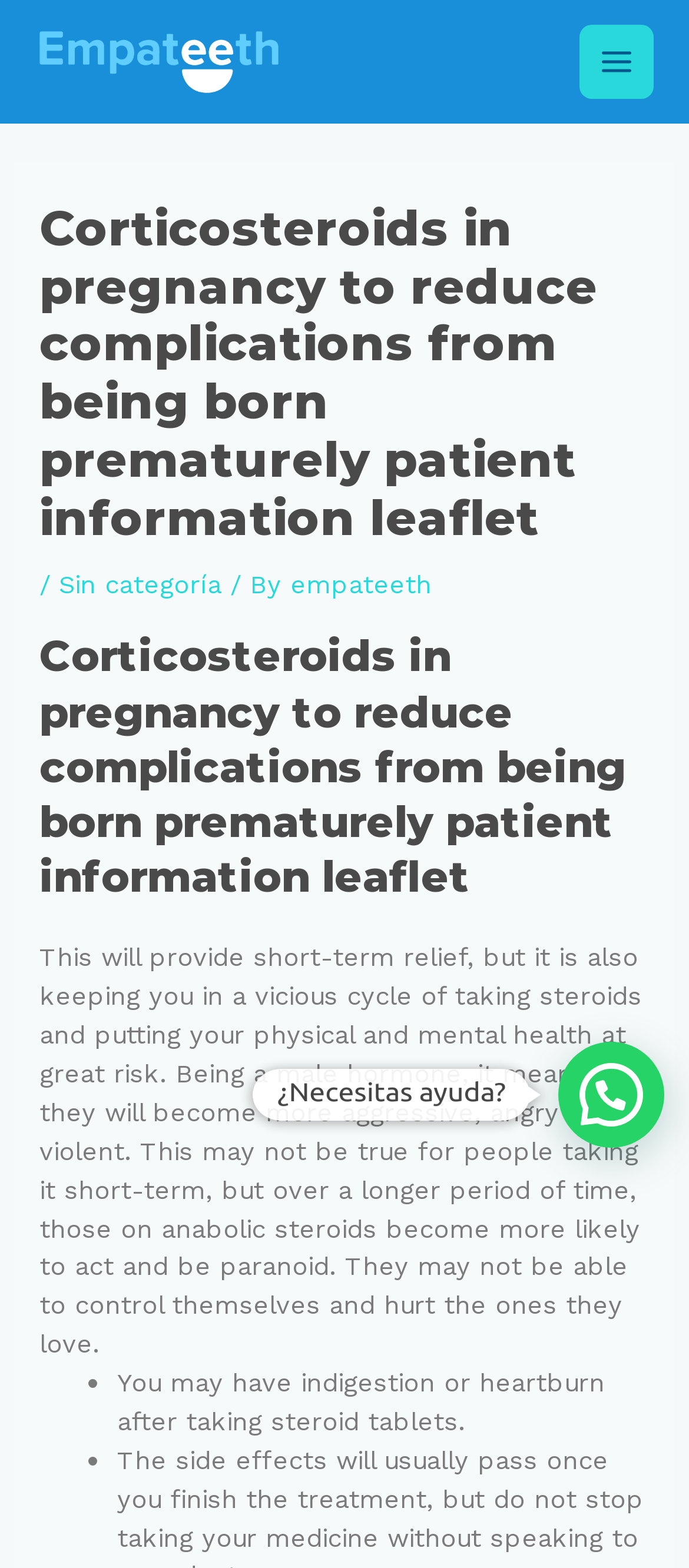What is a potential side effect of taking steroid tablets?
Observe the image and answer the question with a one-word or short phrase response.

Indigestion or heartburn